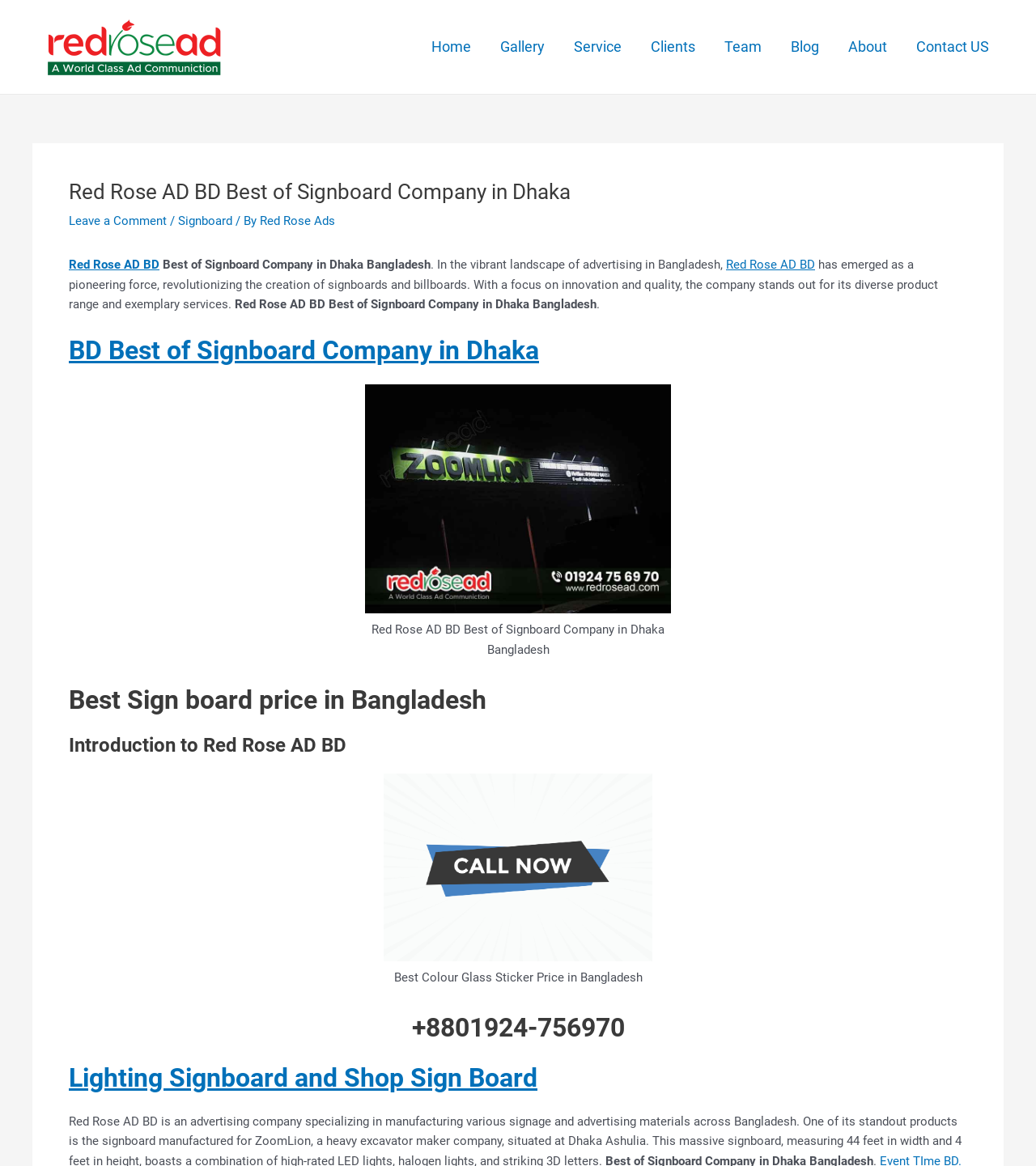Pinpoint the bounding box coordinates of the area that must be clicked to complete this instruction: "Check the 'Lighting Signboard and Shop Sign Board' section".

[0.066, 0.911, 0.519, 0.938]